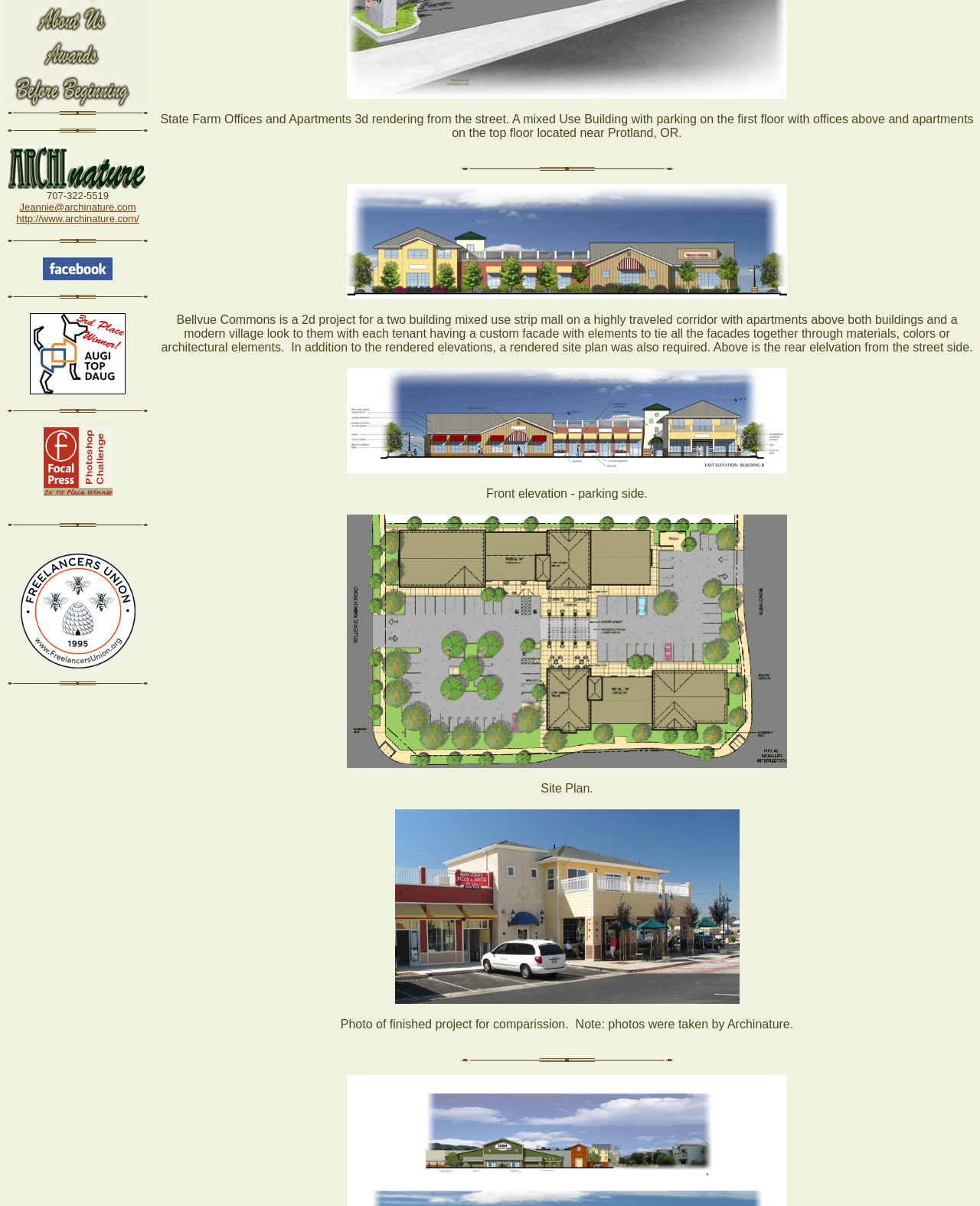Find the bounding box coordinates for the HTML element described as: "http://www.archinature.com/". The coordinates should consist of four float values between 0 and 1, i.e., [left, top, right, bottom].

[0.017, 0.177, 0.142, 0.186]